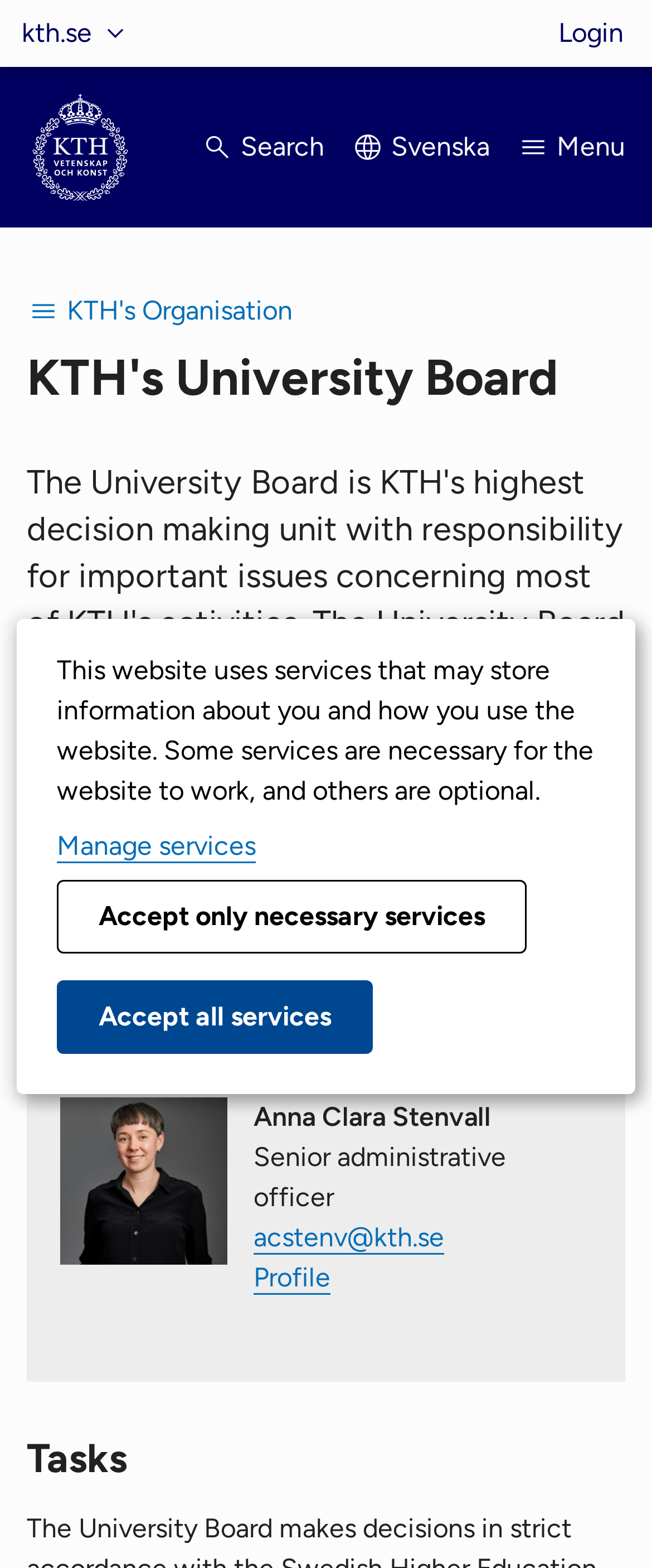Indicate the bounding box coordinates of the element that needs to be clicked to satisfy the following instruction: "View KTH's Organisation". The coordinates should be four float numbers between 0 and 1, i.e., [left, top, right, bottom].

[0.041, 0.177, 0.449, 0.22]